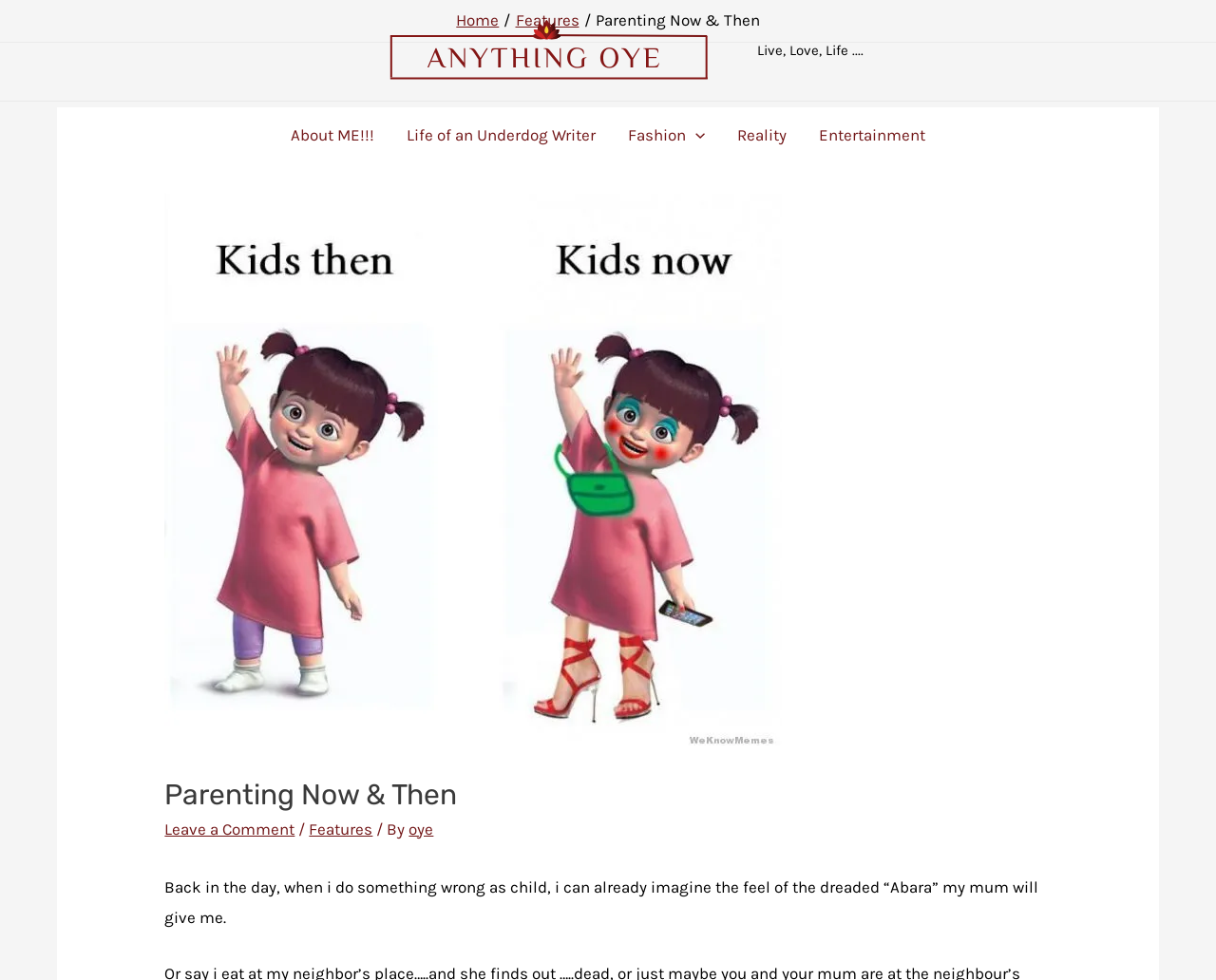Find the bounding box of the web element that fits this description: "Leave a Comment".

[0.135, 0.836, 0.242, 0.855]